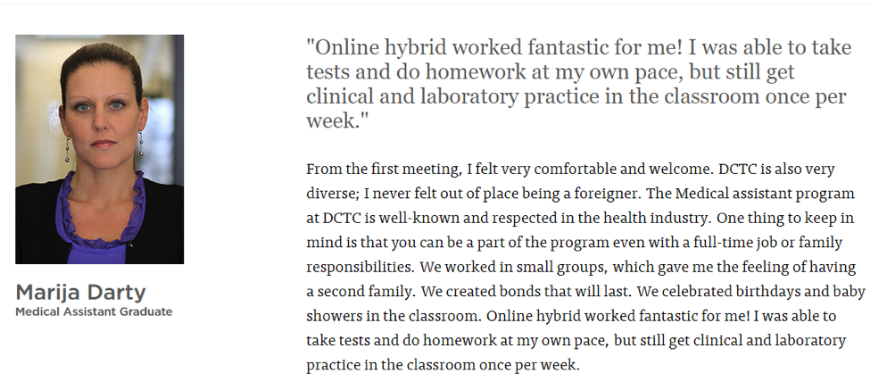What is a notable aspect of the Medical Assistant program at DCTC?
Using the information from the image, answer the question thoroughly.

The caption highlights Marija's initial feelings of comfort and welcome despite being a foreigner, and notes the diversity at DCTC, suggesting that the Medical Assistant program is known for its diverse environment.